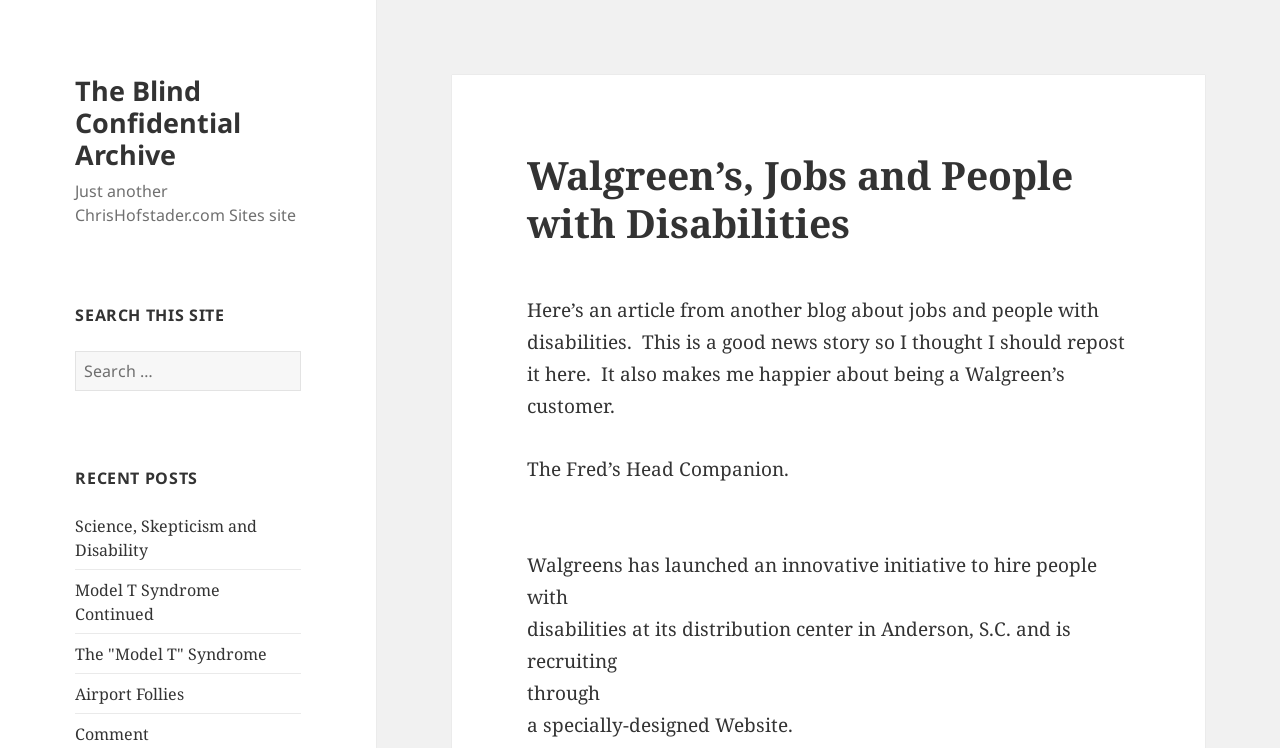What is the company mentioned in the main article?
Based on the image, answer the question in a detailed manner.

I read the main article and found that it mentions a company called Walgreen's, which has launched an initiative to hire people with disabilities at its distribution center.